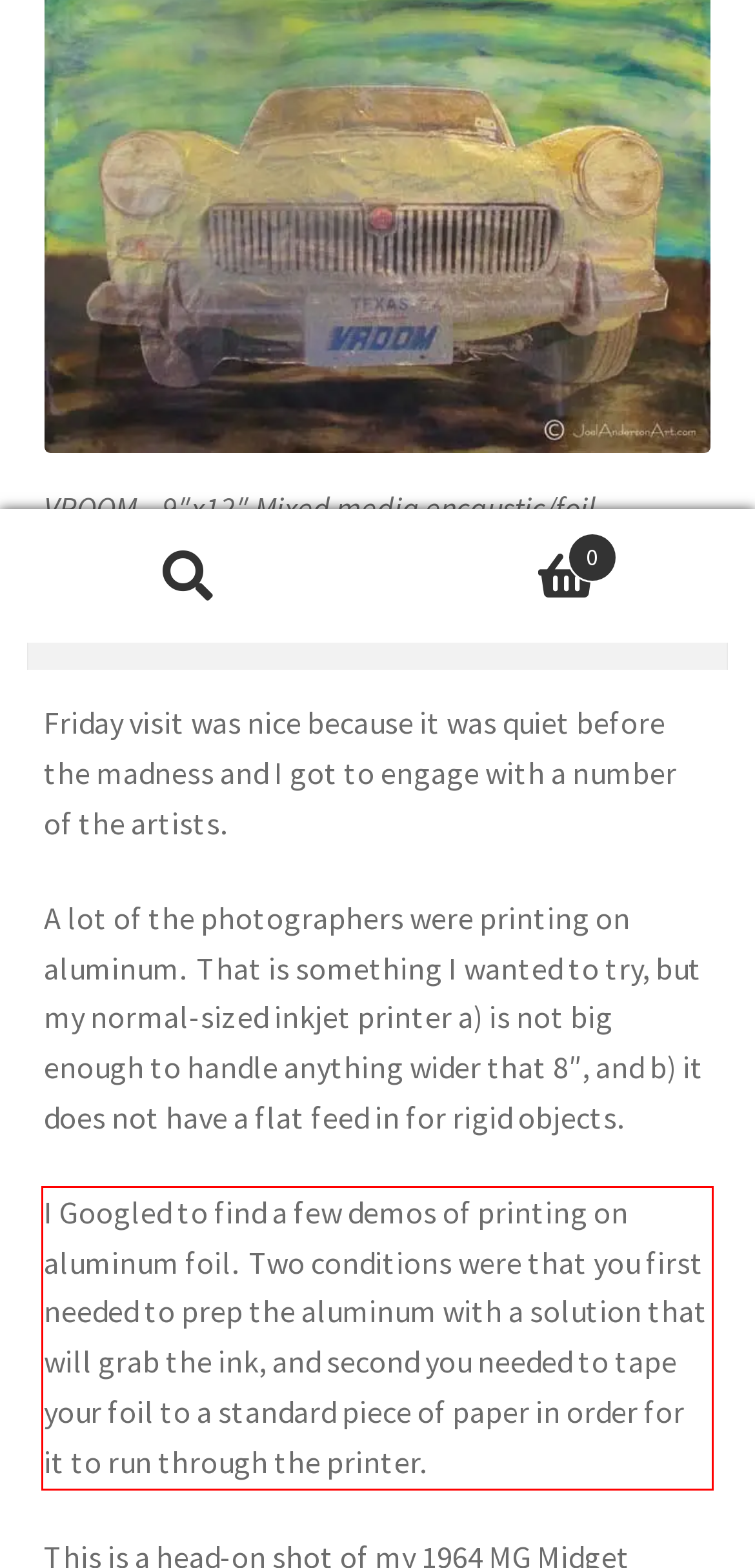Examine the webpage screenshot, find the red bounding box, and extract the text content within this marked area.

I Googled to find a few demos of printing on aluminum foil. Two conditions were that you first needed to prep the aluminum with a solution that will grab the ink, and second you needed to tape your foil to a standard piece of paper in order for it to run through the printer.